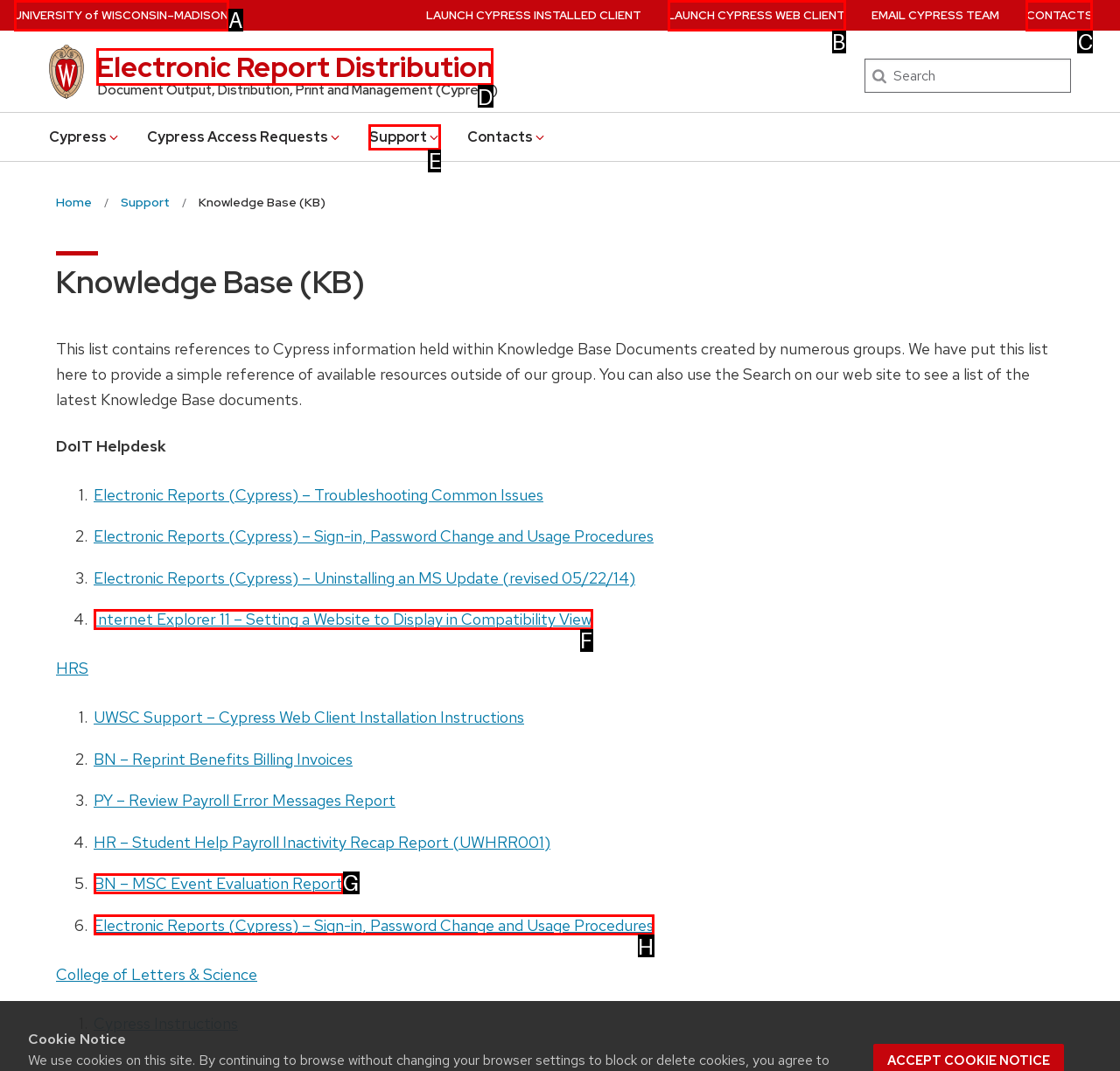Identify the HTML element to select in order to accomplish the following task: Go to Electronic Report Distribution
Reply with the letter of the chosen option from the given choices directly.

D